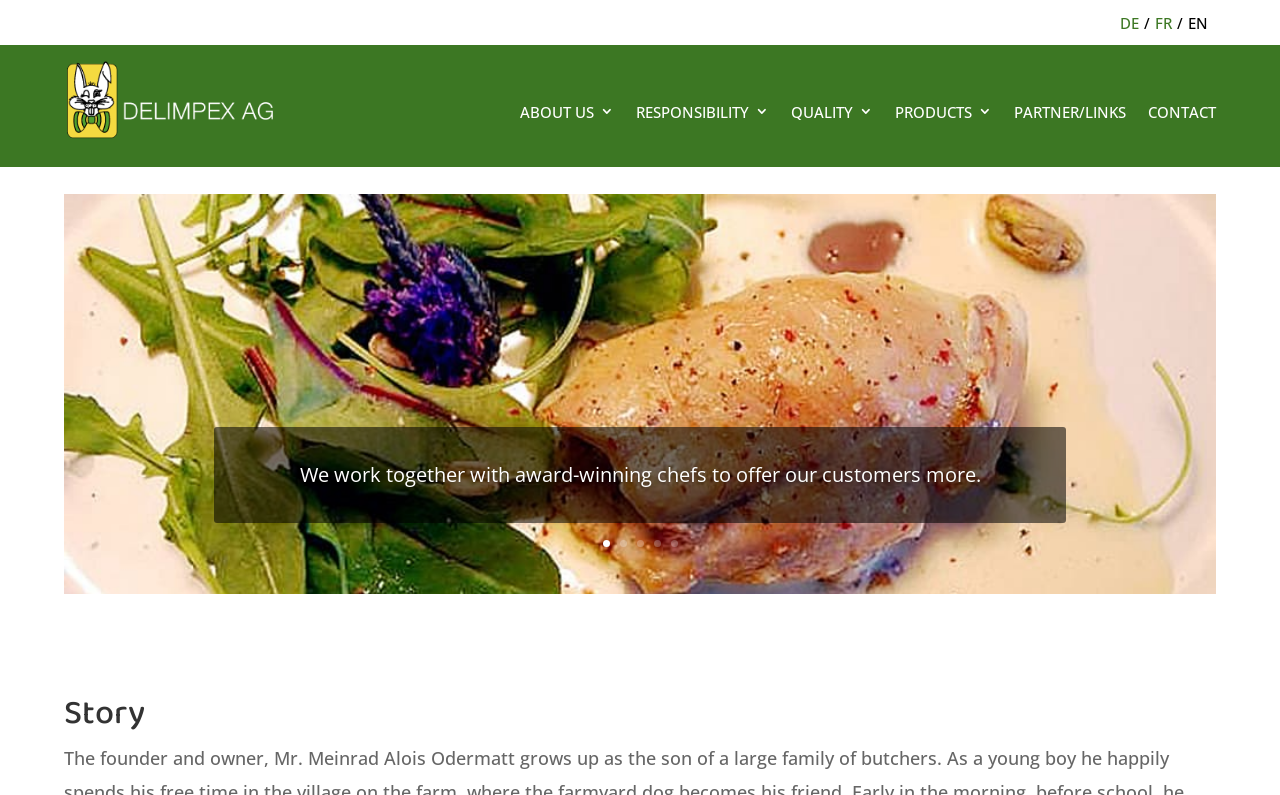How many pagination links are there?
Based on the content of the image, thoroughly explain and answer the question.

I found five pagination links at the bottom of the webpage, labeled as 1, 2, 3, 4, and 5, which are likely to be used for navigating through a list of items or pages.